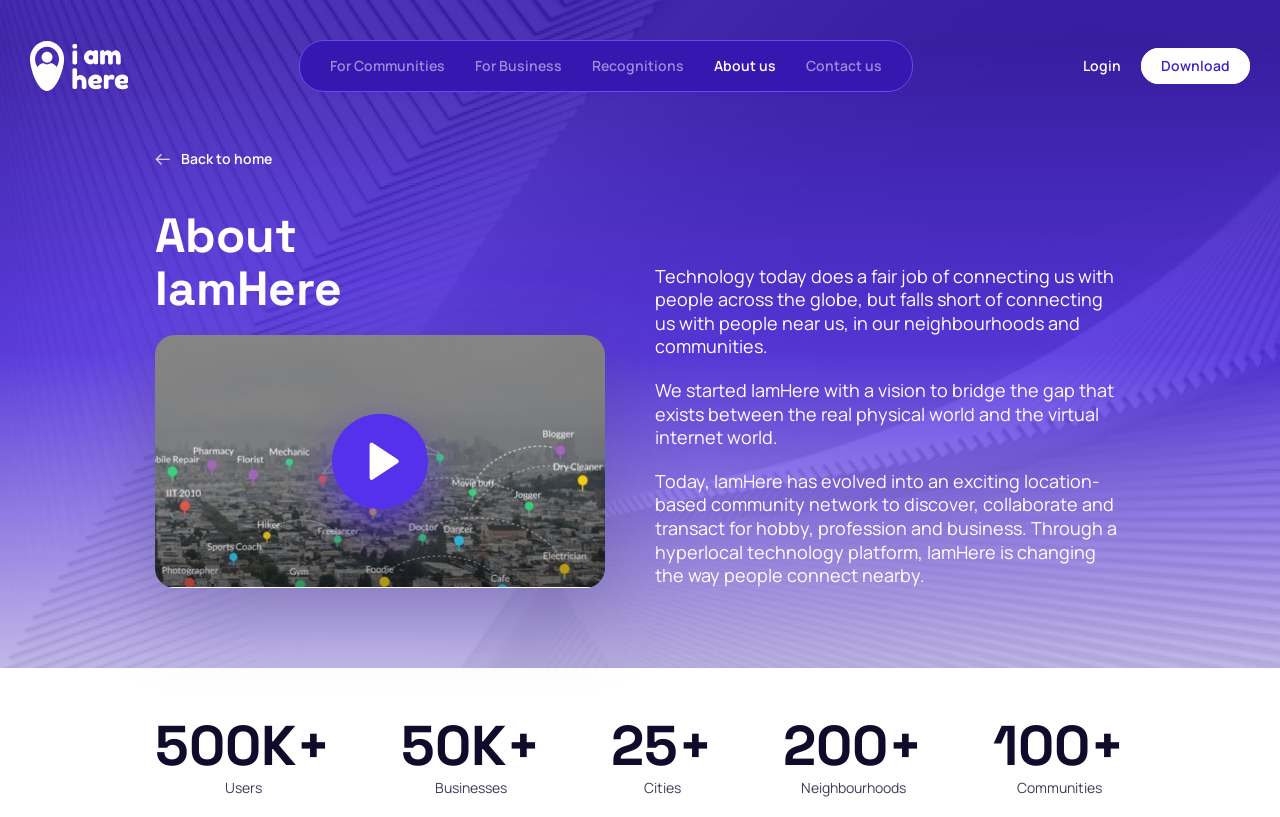Using the given element description, provide the bounding box coordinates (top-left x, top-left y, bottom-right x, bottom-right y) for the corresponding UI element in the screenshot: Gender Identity & Gender Expression

None